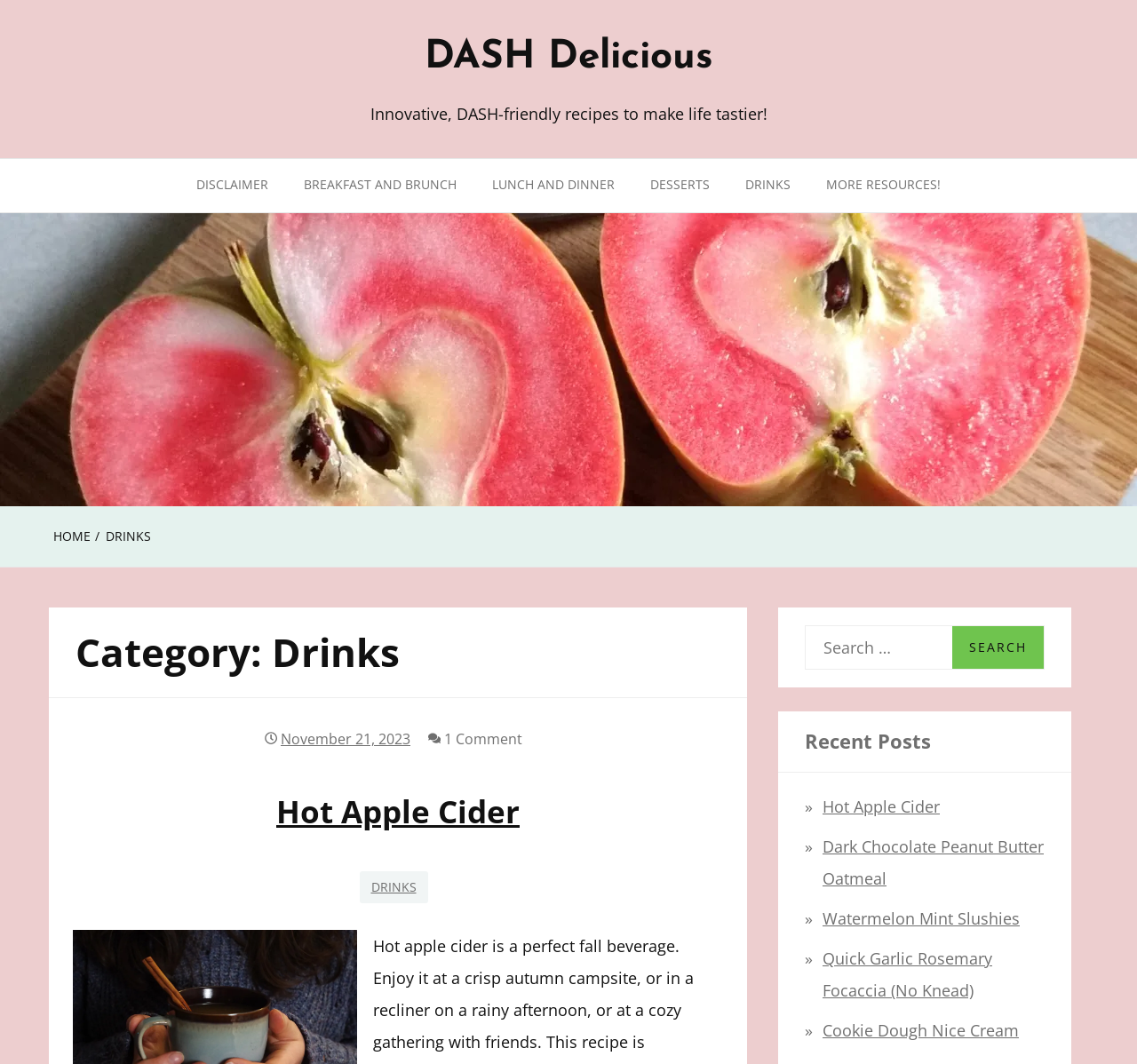Analyze the image and provide a detailed answer to the question: What is the purpose of the search box?

I inferred the purpose of the search box by looking at its location and the text 'Search for:' next to it, which suggests that it is used to search for recipes on the website.